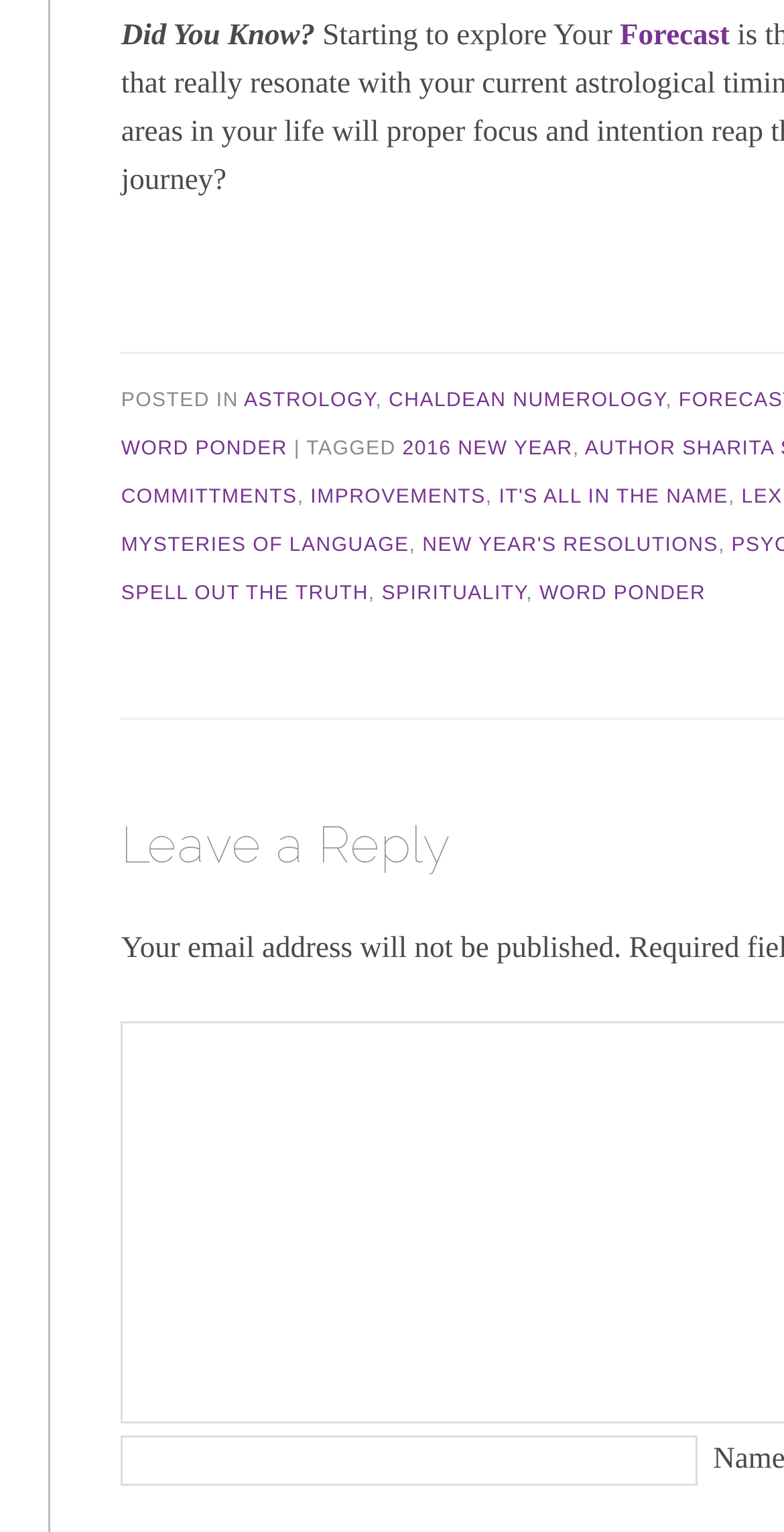What is the theme of the links on the page?
Provide a detailed answer to the question using information from the image.

The links on the page appear to be related to spirituality and self-improvement, with topics such as 'SPIRITUALITY', 'IMPROVEMENTS', and 'NEW YEAR'S RESOLUTIONS', suggesting that the webpage is focused on personal growth and development.